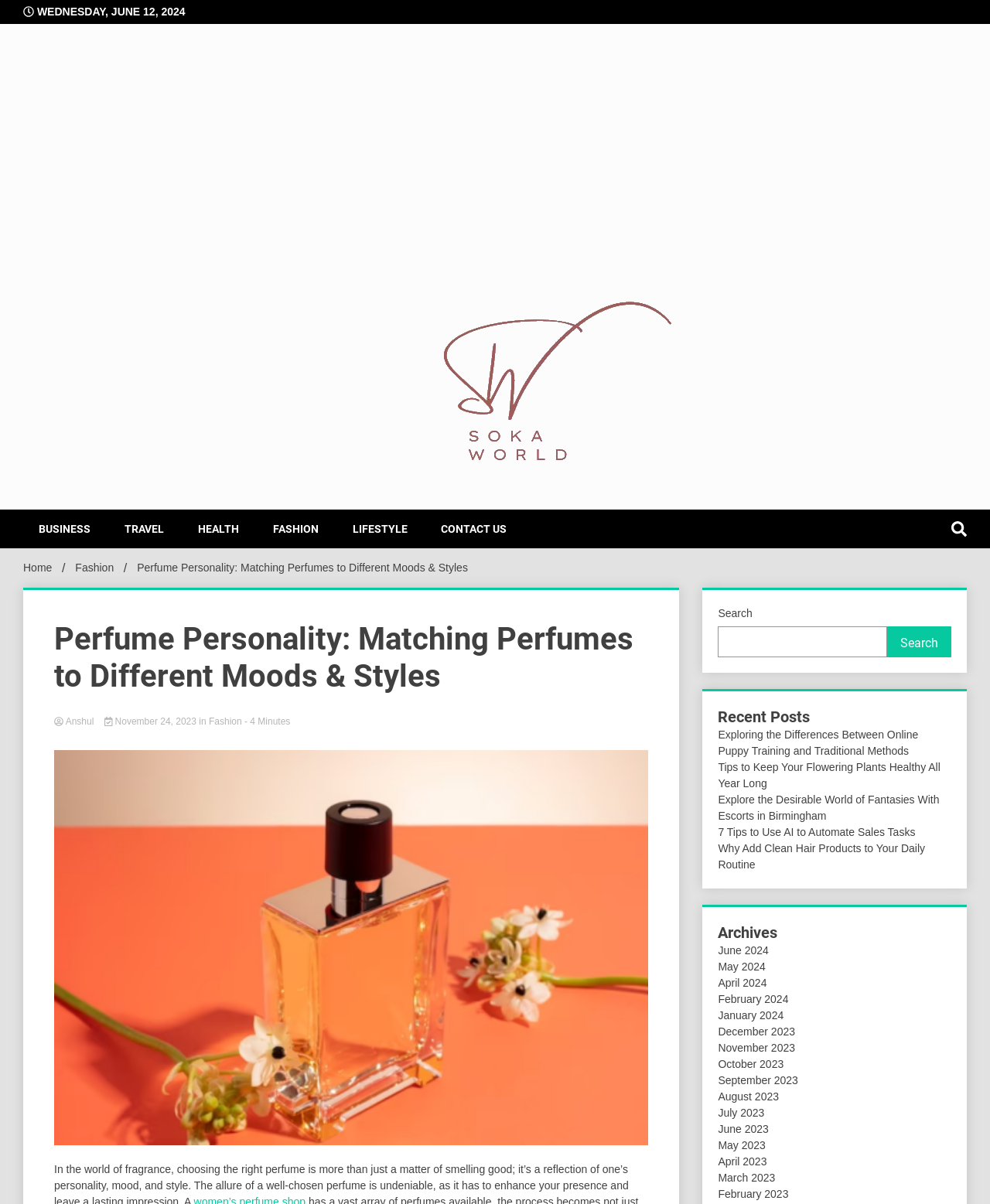Please mark the bounding box coordinates of the area that should be clicked to carry out the instruction: "Read about grape facts".

None